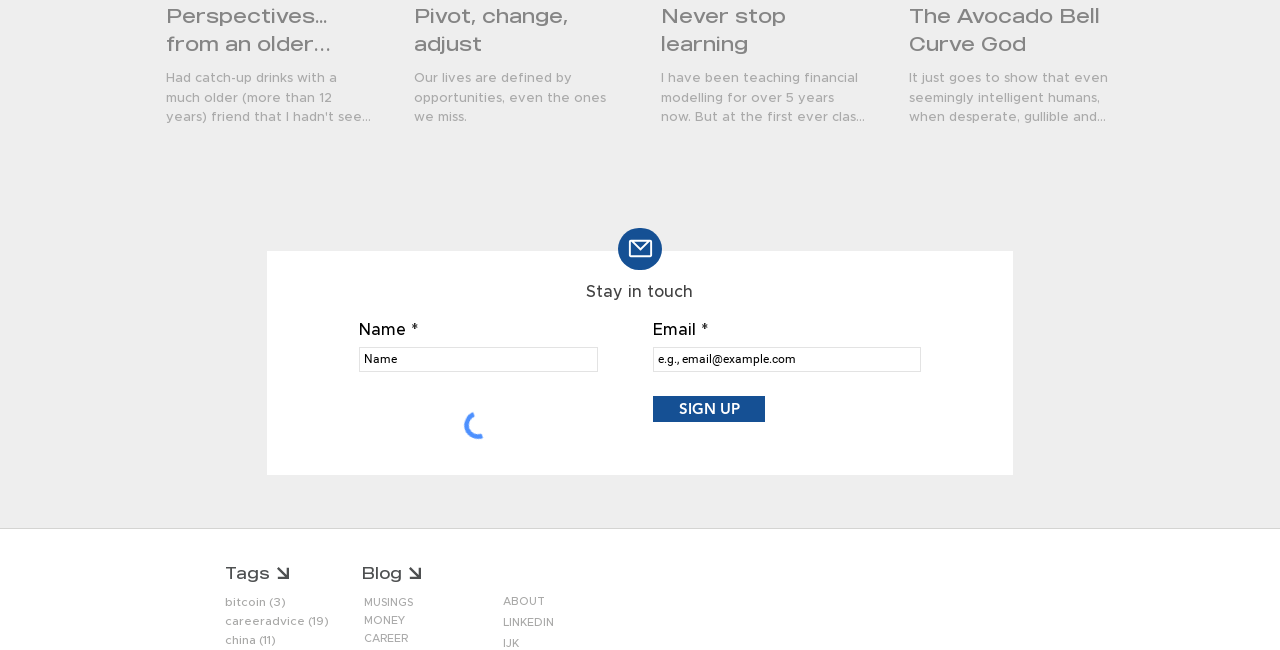What is the copyright year mentioned on the webpage?
Please respond to the question with a detailed and informative answer.

The static text '©Writing since 2004' at the bottom of the webpage indicates that the copyright year mentioned is 2004.